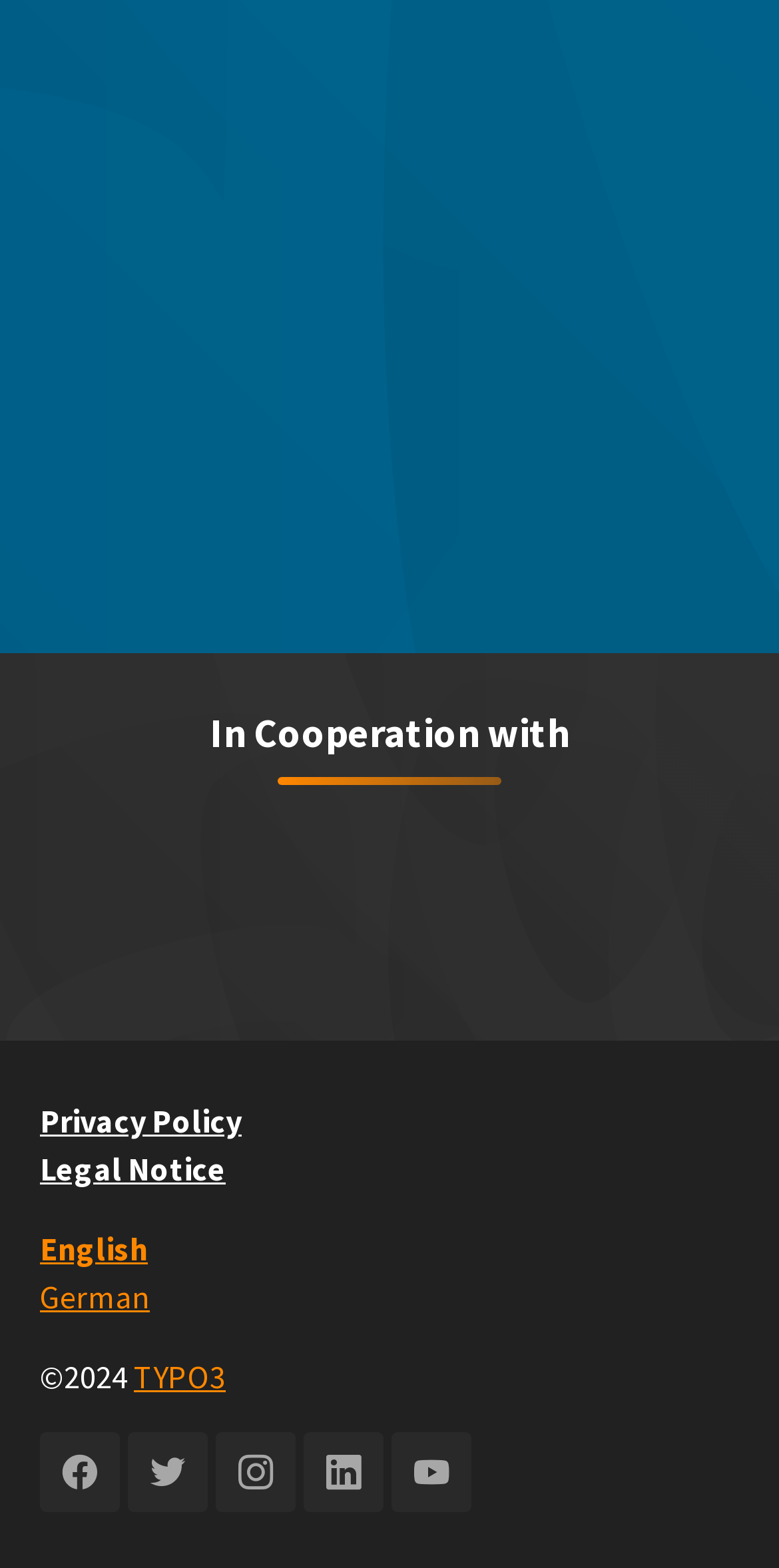Based on the element description, predict the bounding box coordinates (top-left x, top-left y, bottom-right x, bottom-right y) for the UI element in the screenshot: Legal Notice

[0.051, 0.732, 0.29, 0.758]